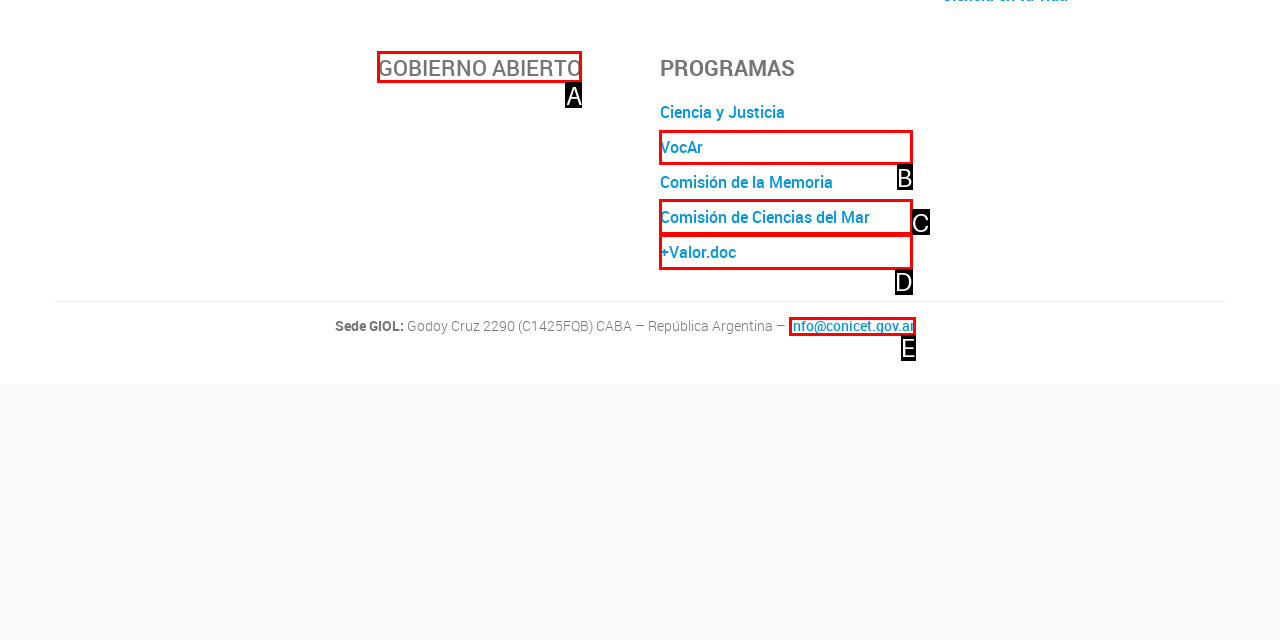Point out the option that aligns with the description: June 2021
Provide the letter of the corresponding choice directly.

None